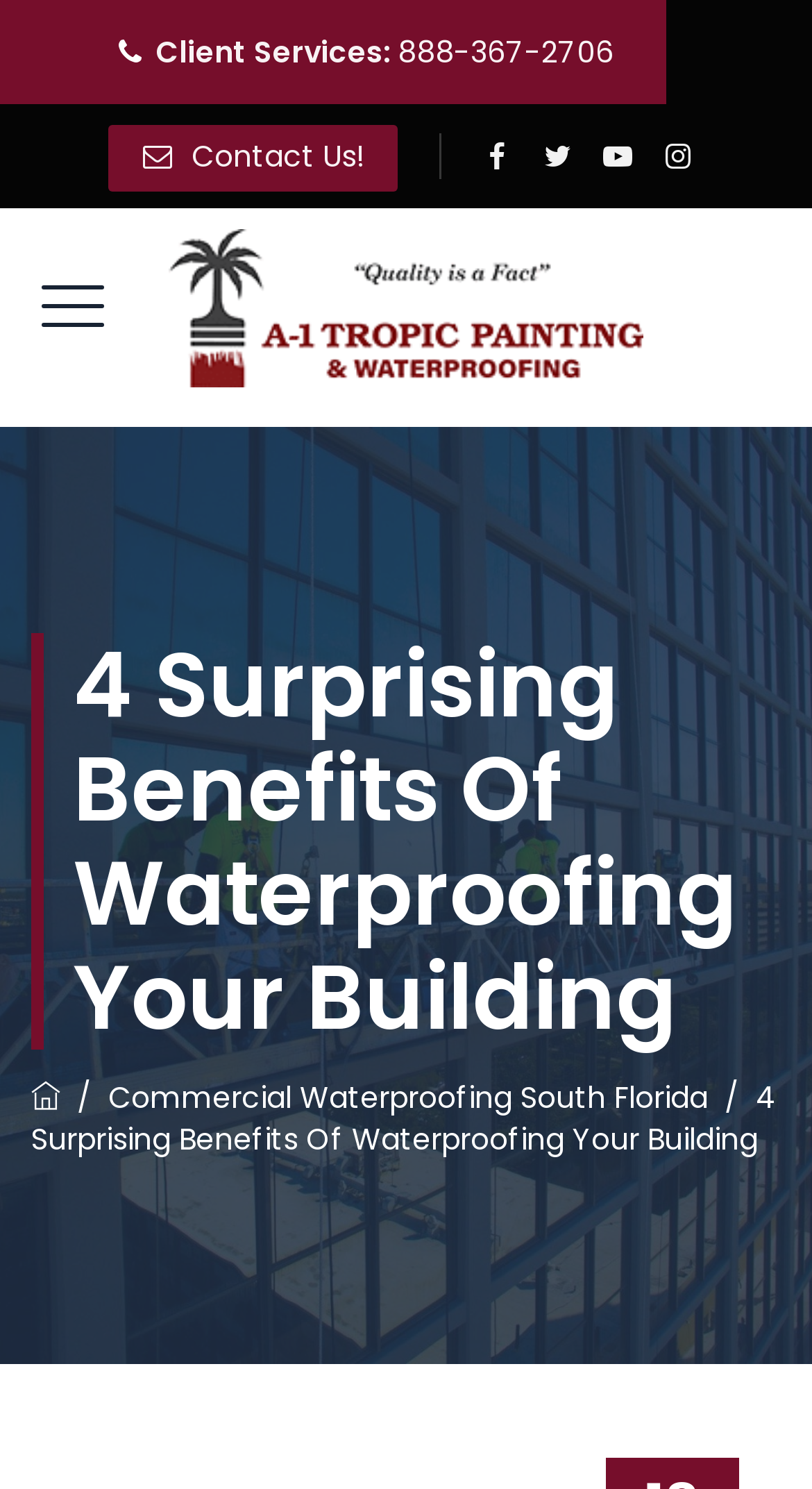Identify the bounding box for the described UI element: "A-1 Tropic Painting and Waterproofing".

[0.038, 0.722, 0.074, 0.75]